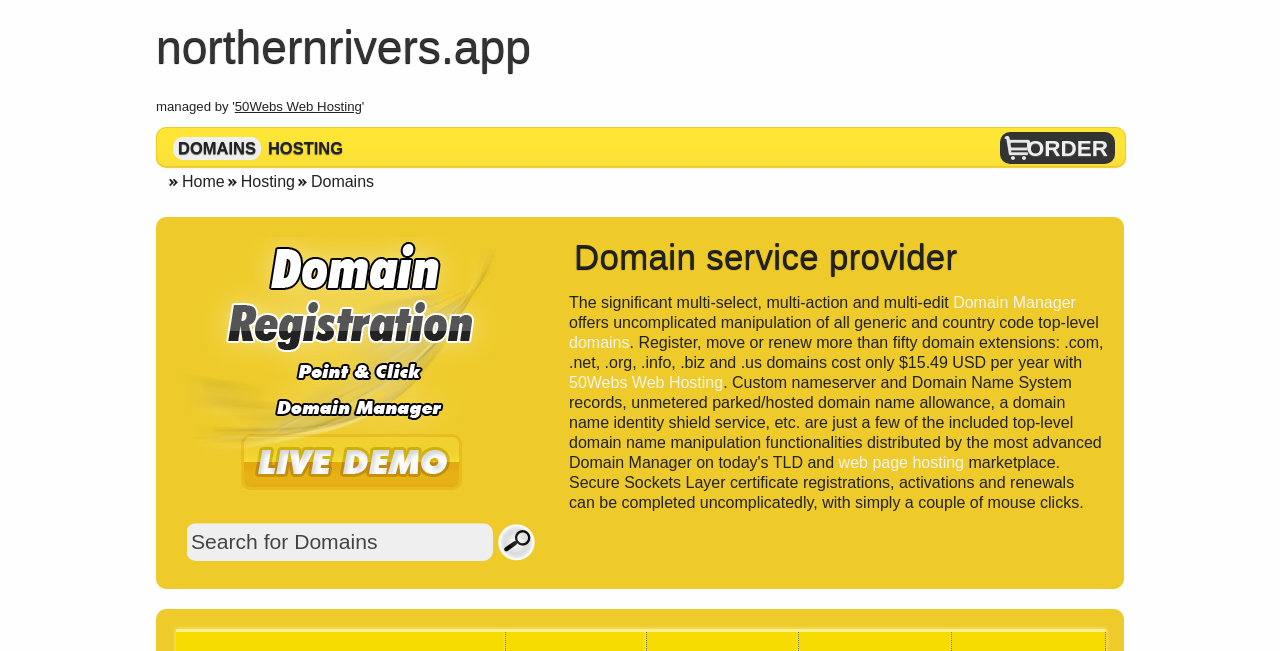Please specify the bounding box coordinates of the element that should be clicked to execute the given instruction: 'Search for domains'. Ensure the coordinates are four float numbers between 0 and 1, expressed as [left, top, right, bottom].

[0.145, 0.803, 0.385, 0.861]